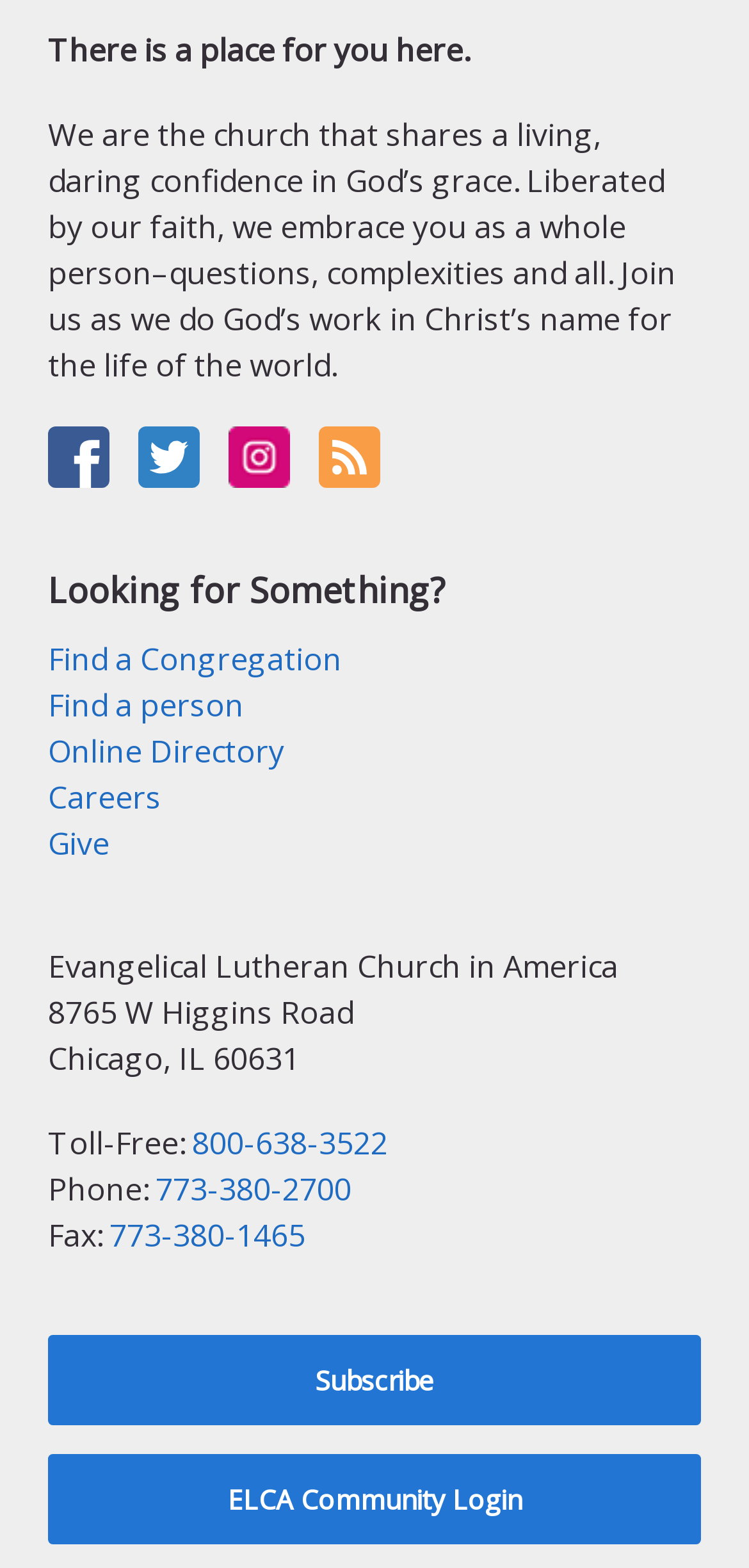Identify the bounding box coordinates of the clickable section necessary to follow the following instruction: "Call the toll-free number". The coordinates should be presented as four float numbers from 0 to 1, i.e., [left, top, right, bottom].

[0.256, 0.715, 0.518, 0.742]